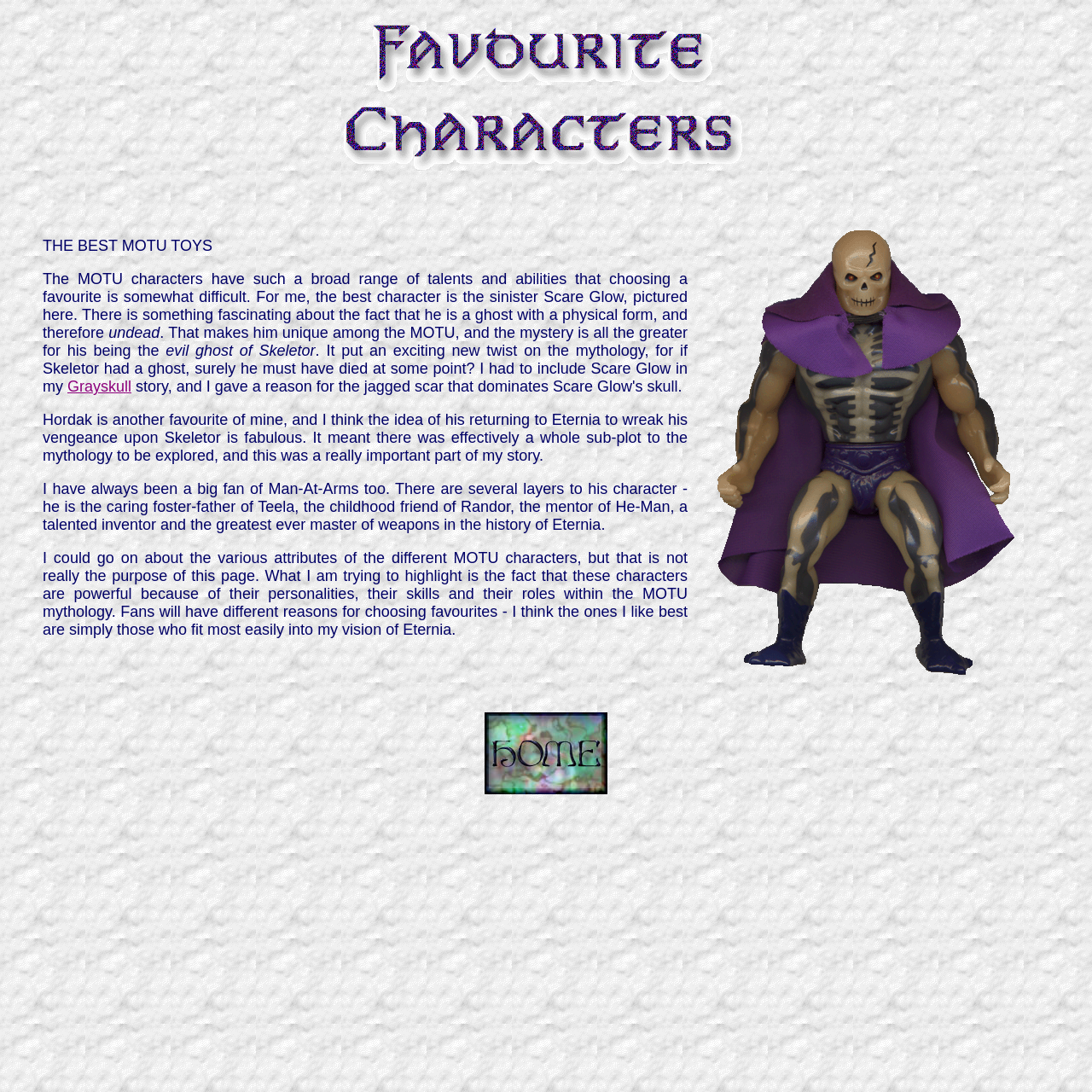What is the name of the place mentioned in the first paragraph?
From the image, provide a succinct answer in one word or a short phrase.

Grayskull